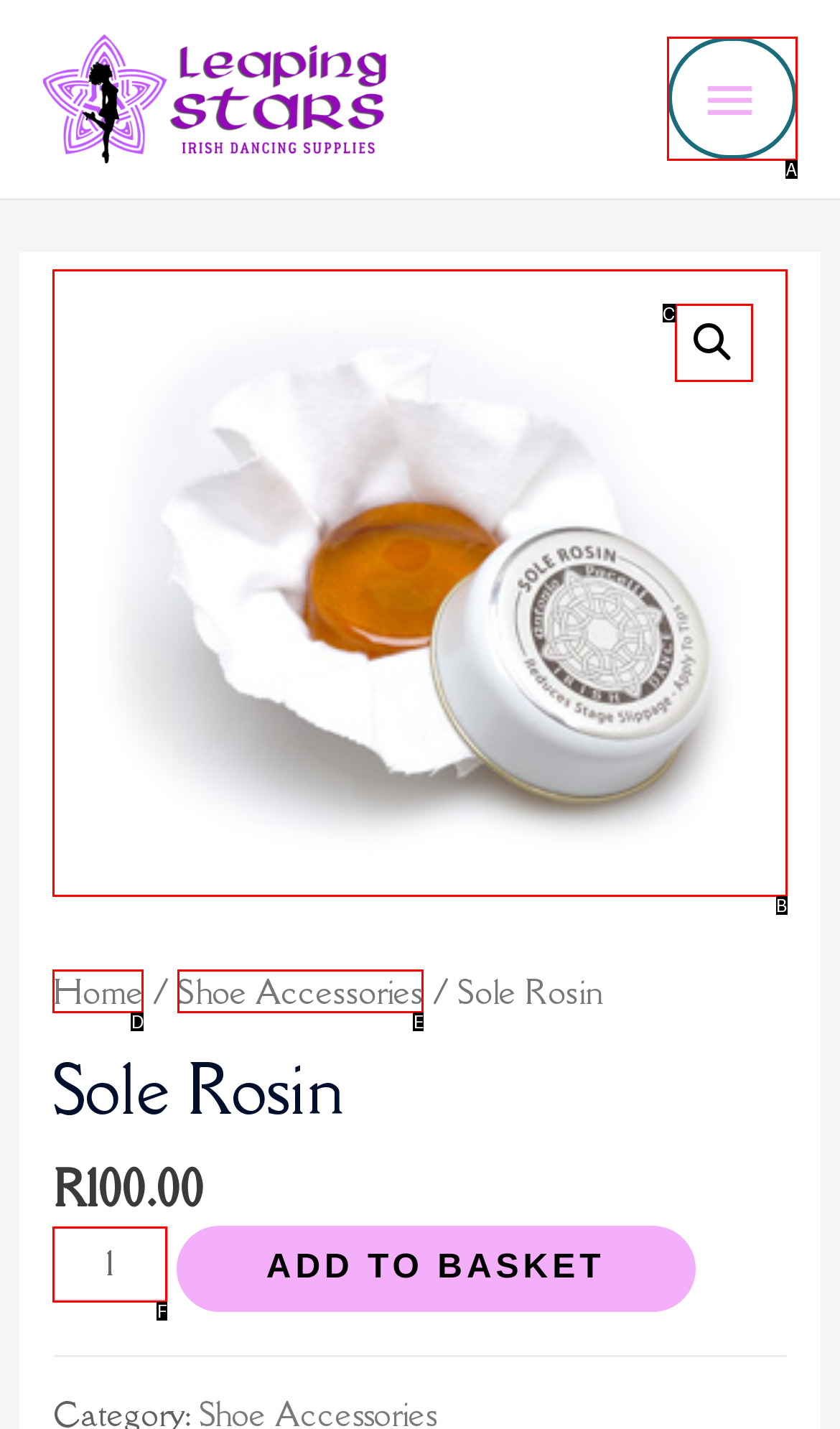Identify the letter of the UI element that fits the description: Home
Respond with the letter of the option directly.

D